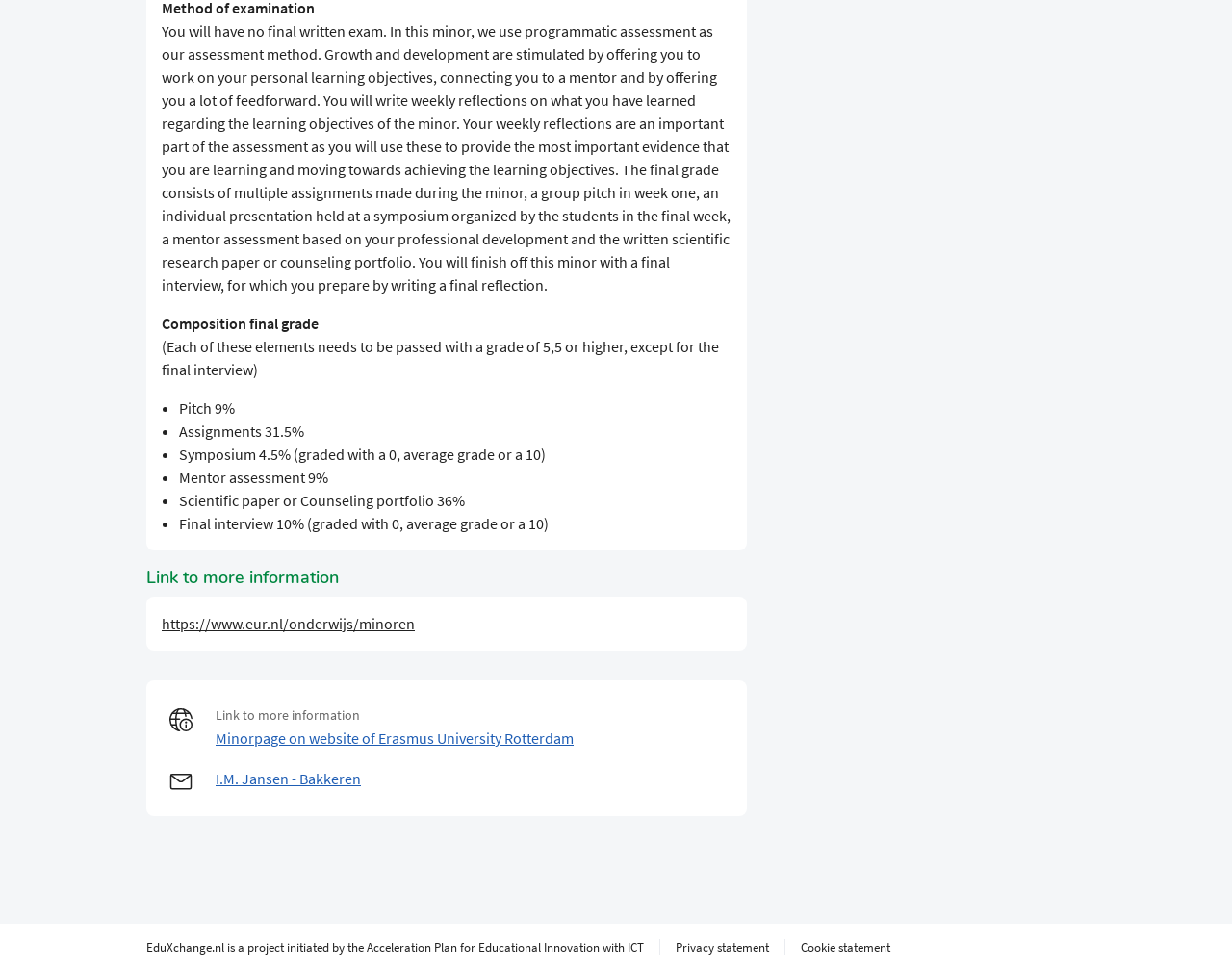Respond with a single word or phrase for the following question: 
What is the link provided at the bottom of the page?

Link to more information